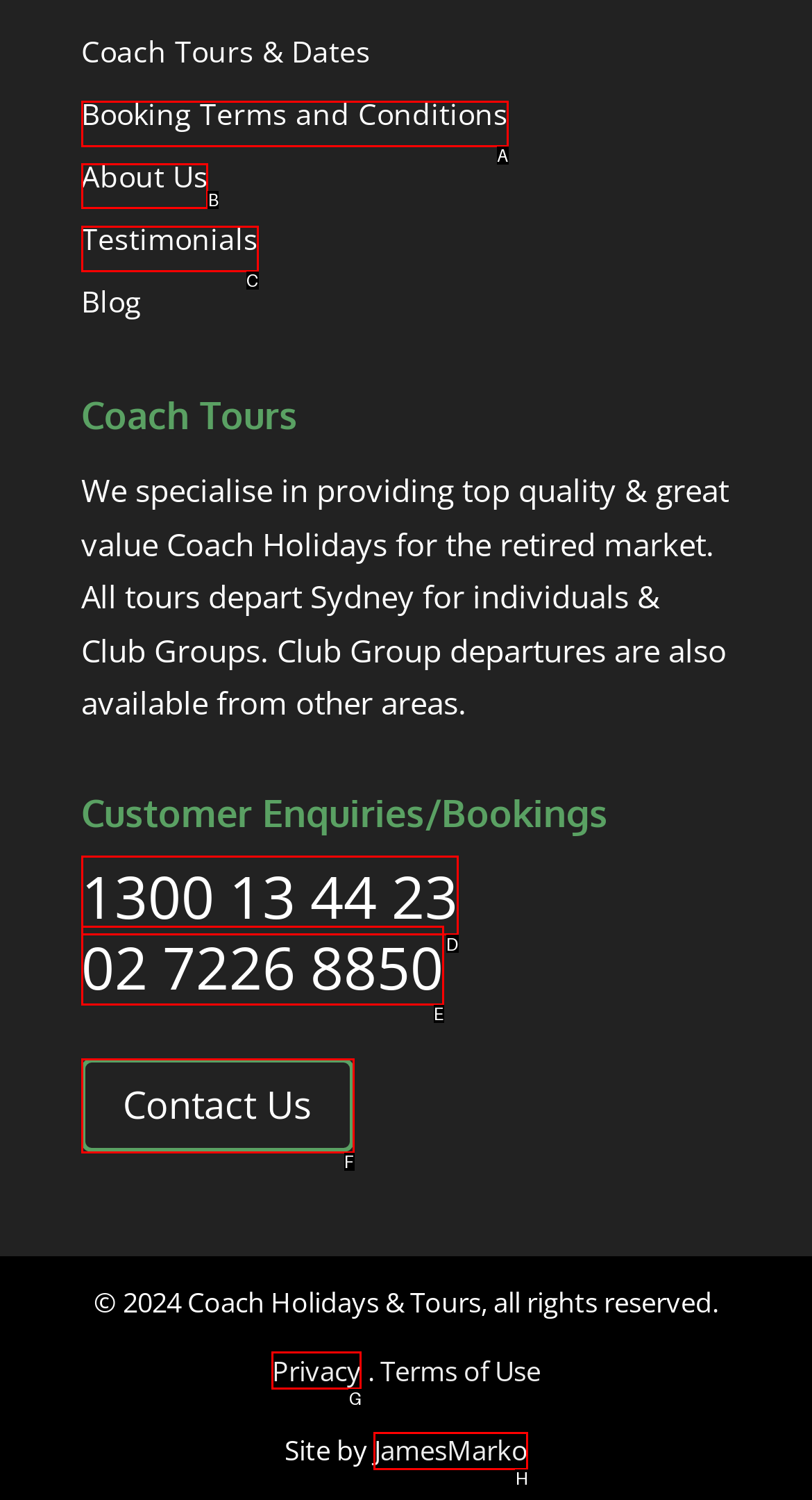Indicate which lettered UI element to click to fulfill the following task: Read About Us
Provide the letter of the correct option.

B